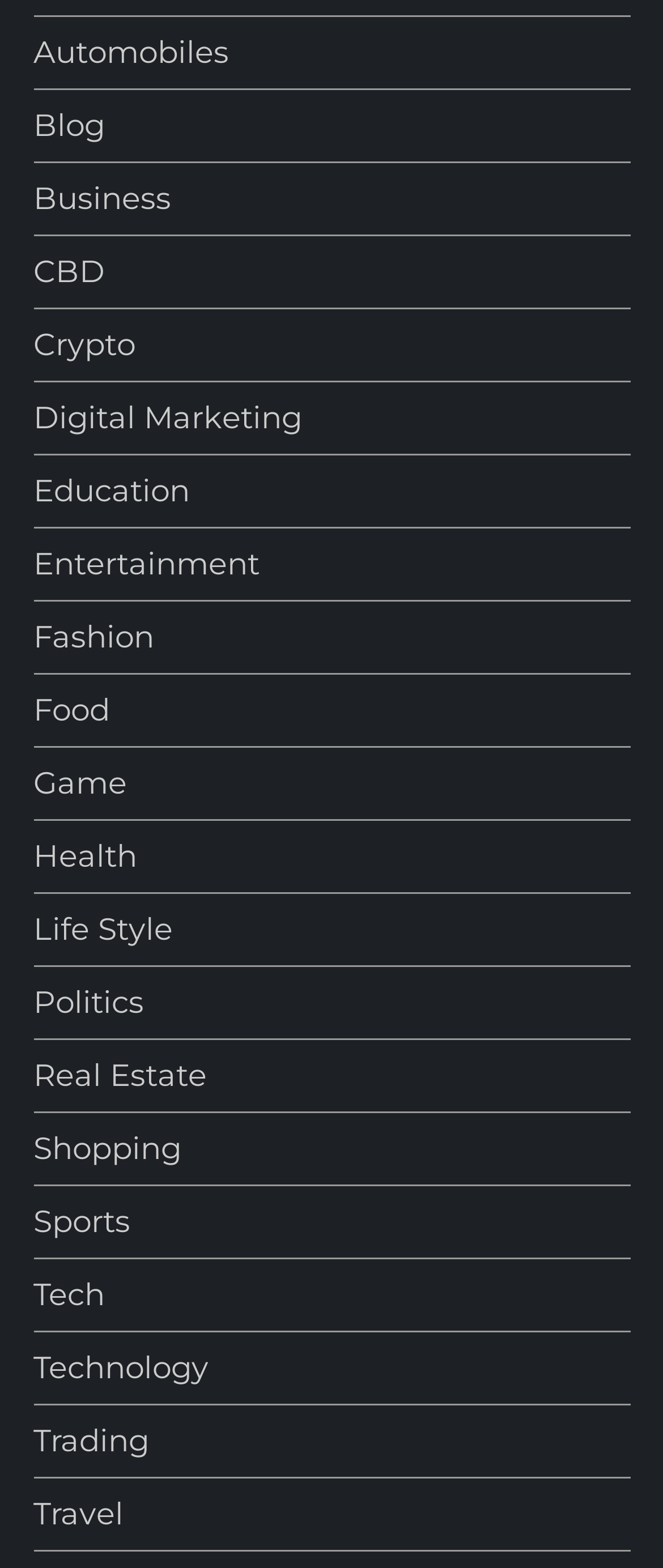Identify the bounding box coordinates of the section that should be clicked to achieve the task described: "Read about Crypto".

[0.05, 0.205, 0.204, 0.235]